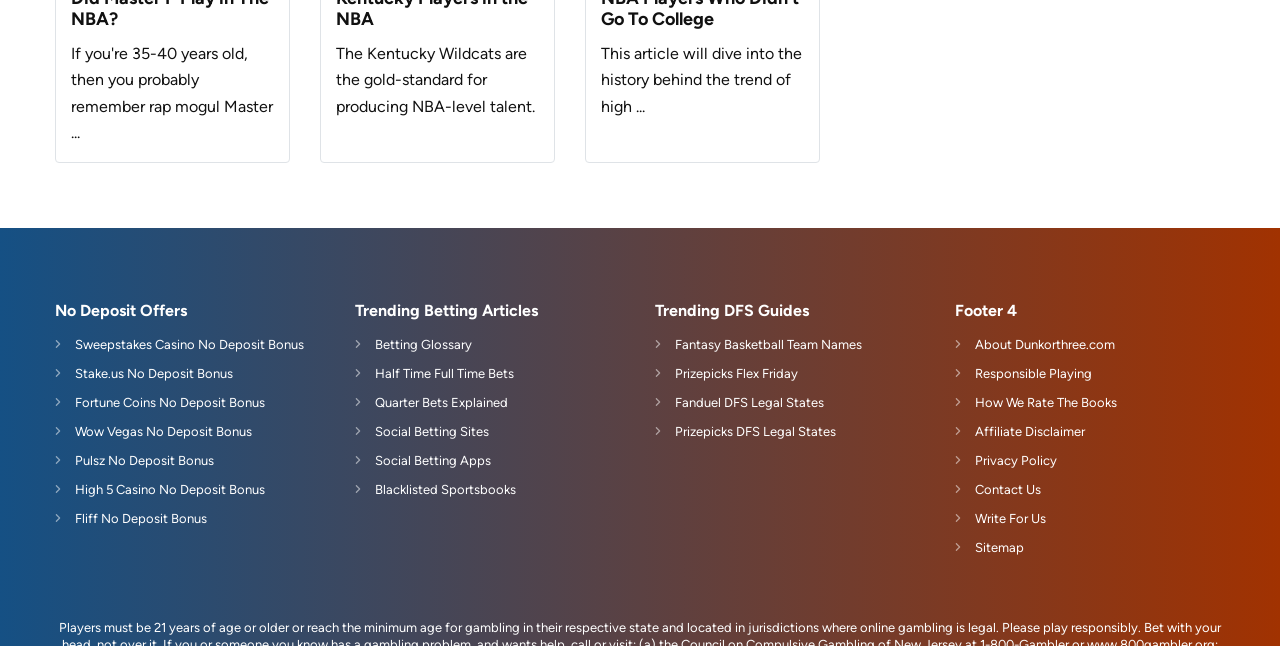What is the purpose of the 'Responsible Playing' link?
Using the image, provide a detailed and thorough answer to the question.

The 'Responsible Playing' link is likely intended to provide information or resources for responsible gaming practices, as it is located in the footer section of the webpage among other links related to the website's policies and information.